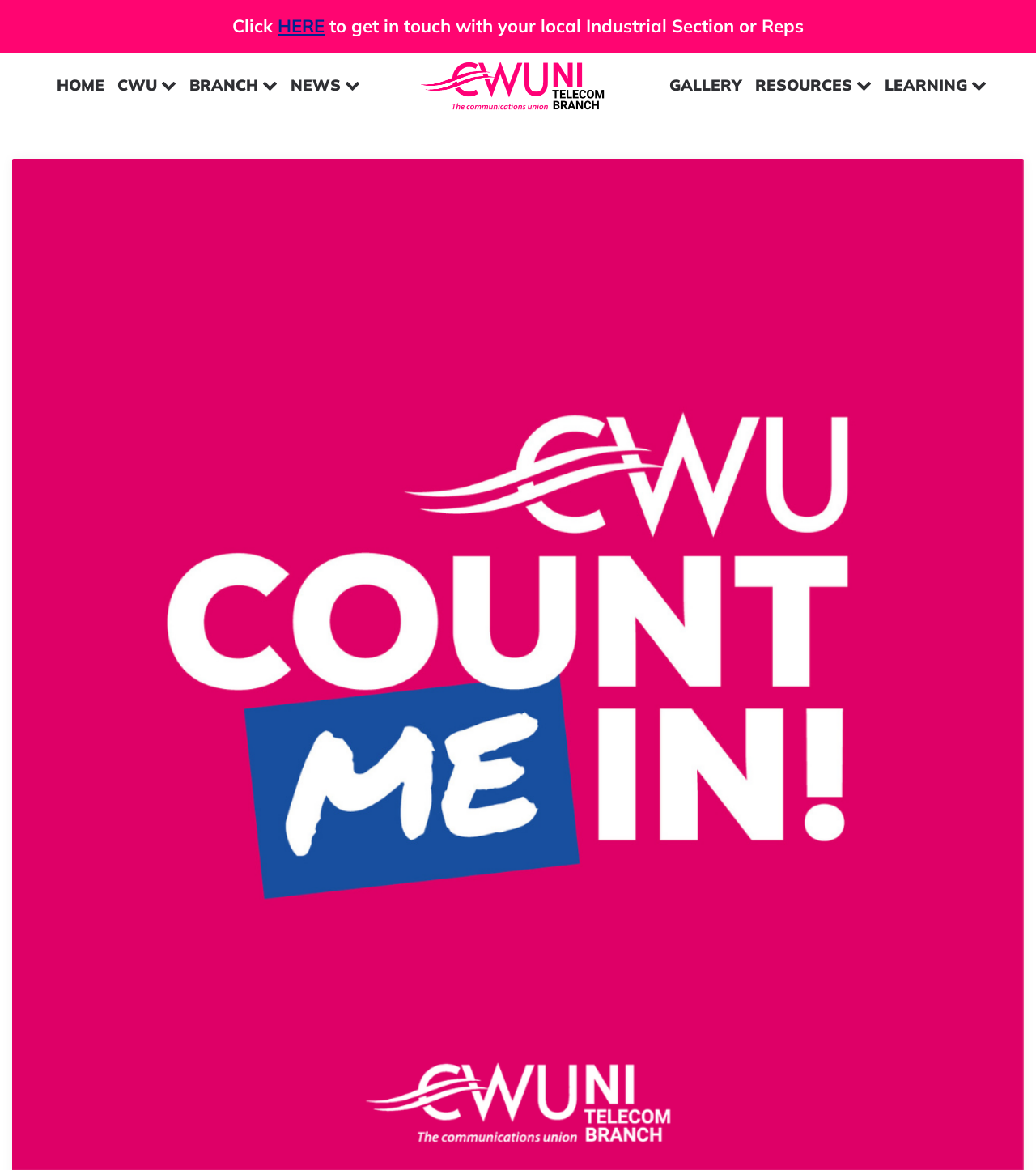Find the bounding box coordinates of the area that needs to be clicked in order to achieve the following instruction: "click HERE to get in touch with local Industrial Section or Reps". The coordinates should be specified as four float numbers between 0 and 1, i.e., [left, top, right, bottom].

[0.268, 0.012, 0.313, 0.032]